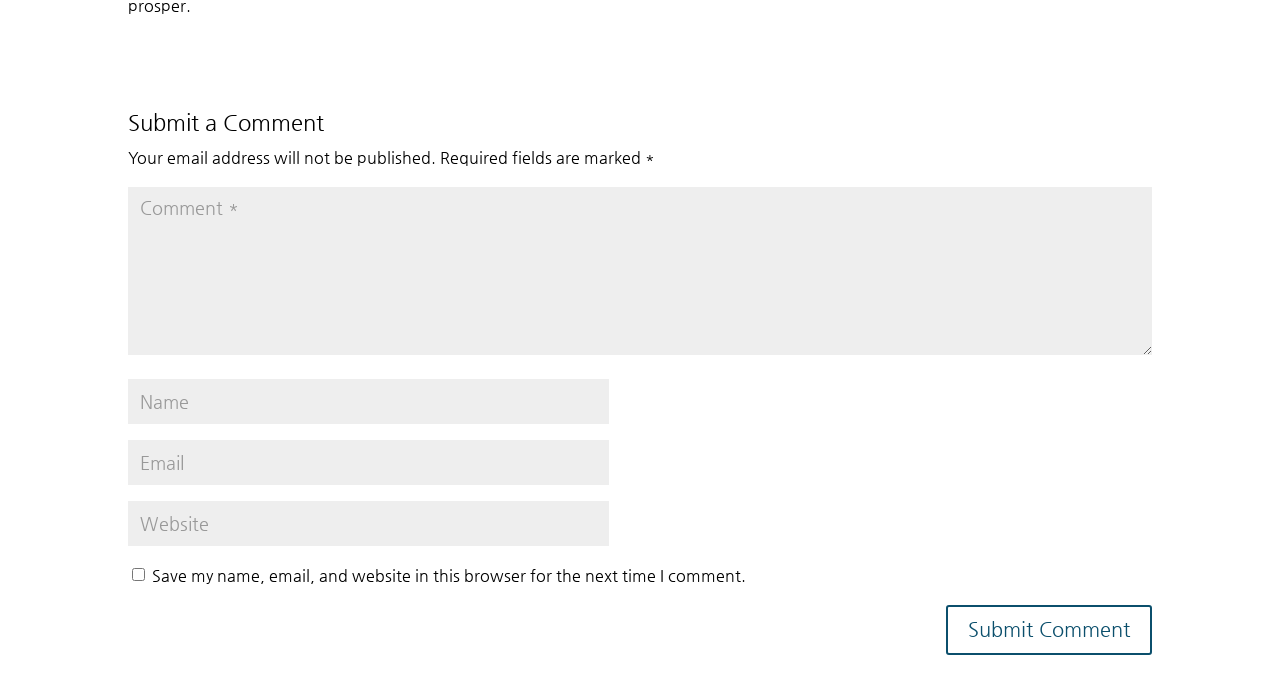What is the position of the 'Submit Comment' button?
Using the image provided, answer with just one word or phrase.

Bottom right